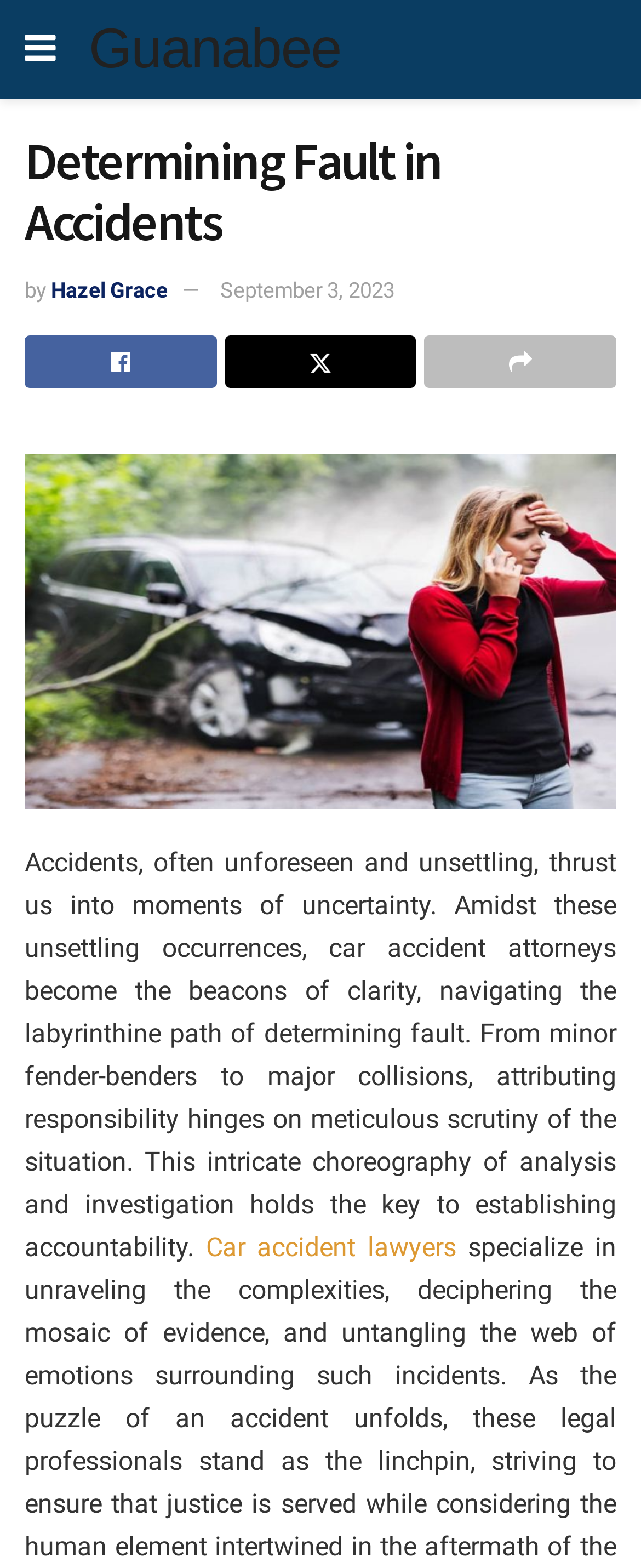Analyze and describe the webpage in a detailed narrative.

The webpage appears to be an article or blog post about determining fault in accidents, specifically car accidents. At the top left of the page, there is a small icon () followed by a link to "Guanabee". Below this, there is a heading that reads "Determining Fault in Accidents". 

To the right of the heading, there is a byline that includes the name "Hazel Grace" and the date "September 3, 2023". Below the byline, there are three icons () spaced evenly across the page, with the middle icon containing a small image. 

The main content of the page is a block of text that discusses the role of car accident attorneys in determining fault in accidents. The text is positioned below the icons and spans the entire width of the page. It describes how accidents can be unsettling and how attorneys help navigate the process of determining fault. 

At the bottom of the page, there is a link to "Car accident lawyers", which is positioned near the center of the page. Overall, the page has a simple layout with a clear hierarchy of information, making it easy to read and understand.